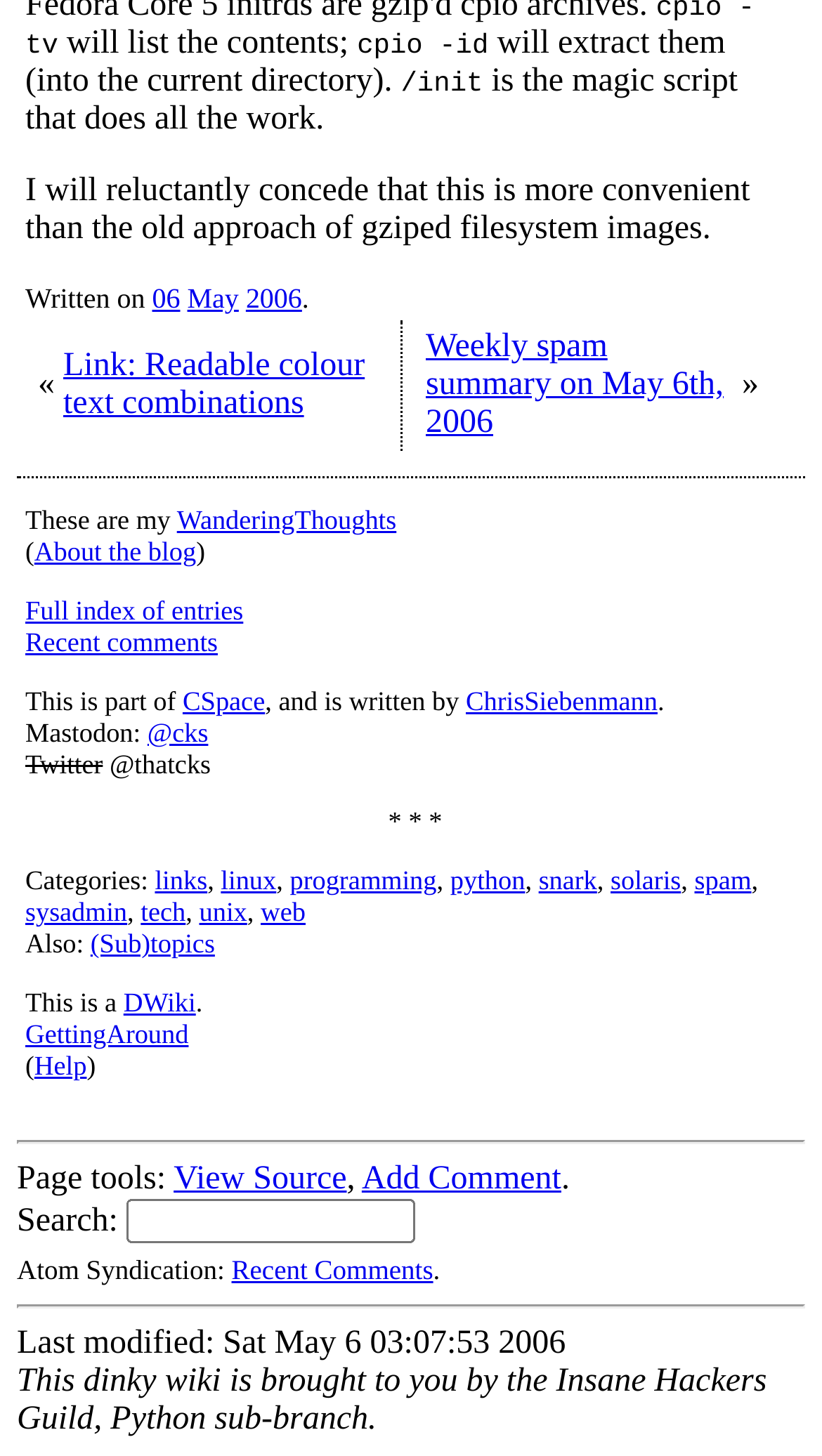Could you find the bounding box coordinates of the clickable area to complete this instruction: "Read the blog post about readable colour text combinations"?

[0.036, 0.22, 0.482, 0.31]